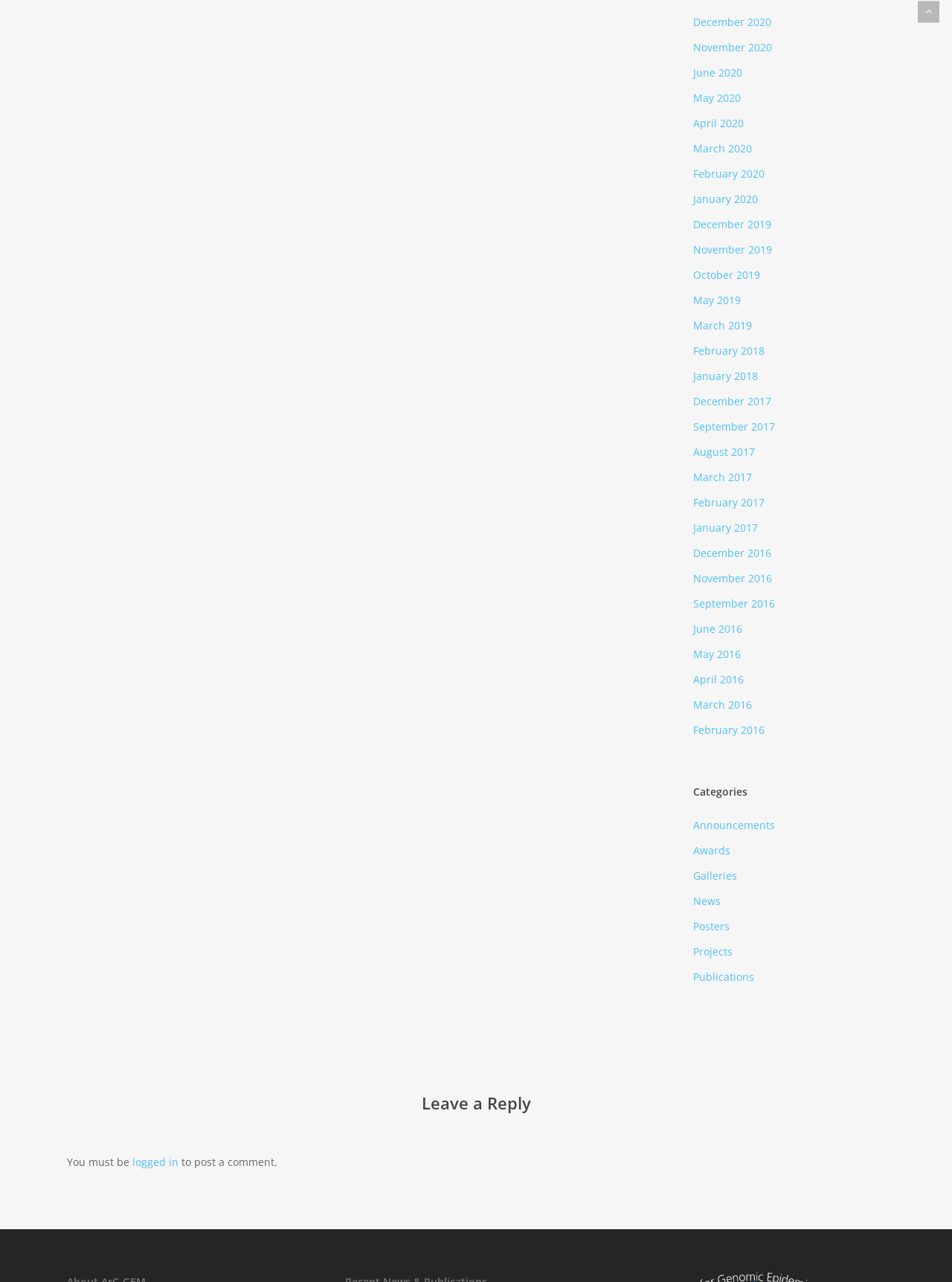Answer the question in a single word or phrase:
What is required to post a comment?

Logged in